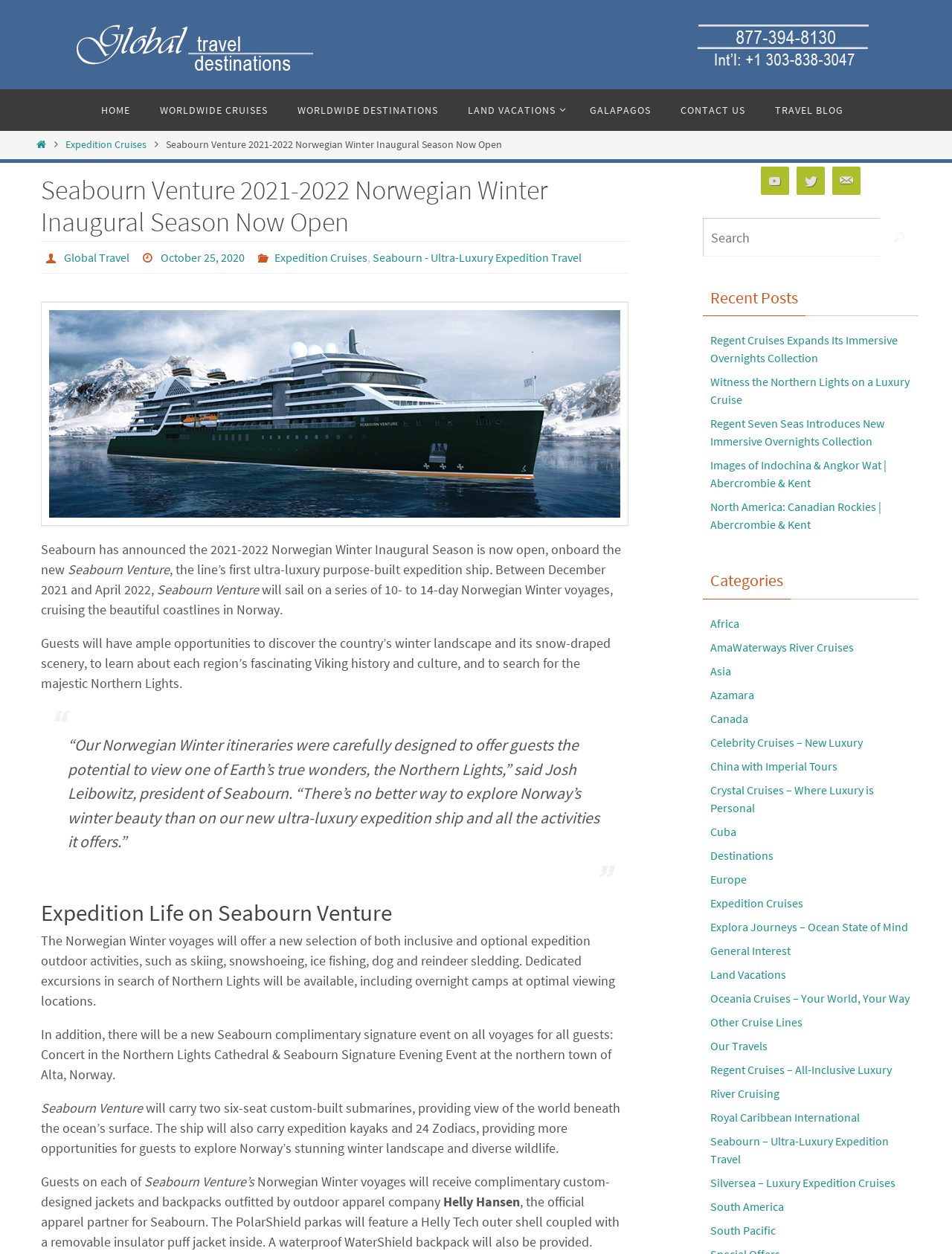Please reply with a single word or brief phrase to the question: 
How many days are the Norwegian Winter voyages?

10- to 14-day